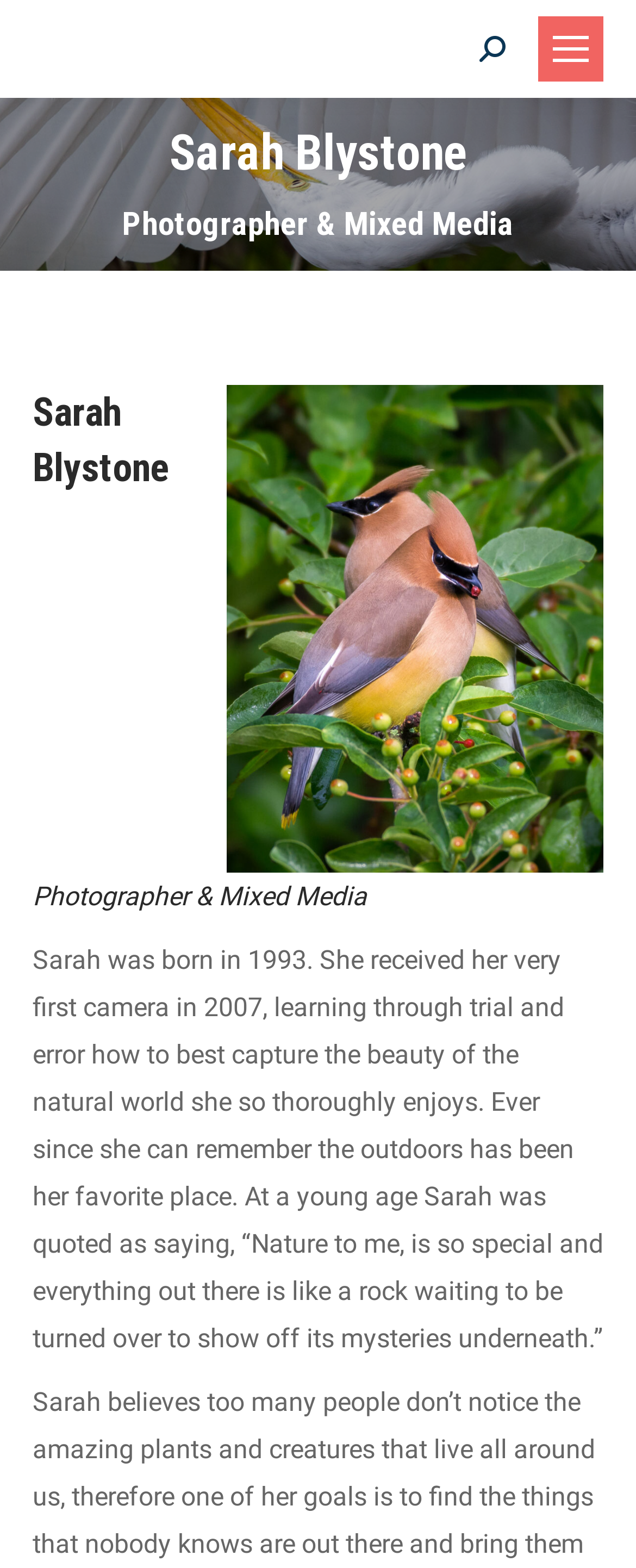Using the provided element description: "alt="Cecil County Arts Council"", determine the bounding box coordinates of the corresponding UI element in the screenshot.

[0.051, 0.009, 0.362, 0.053]